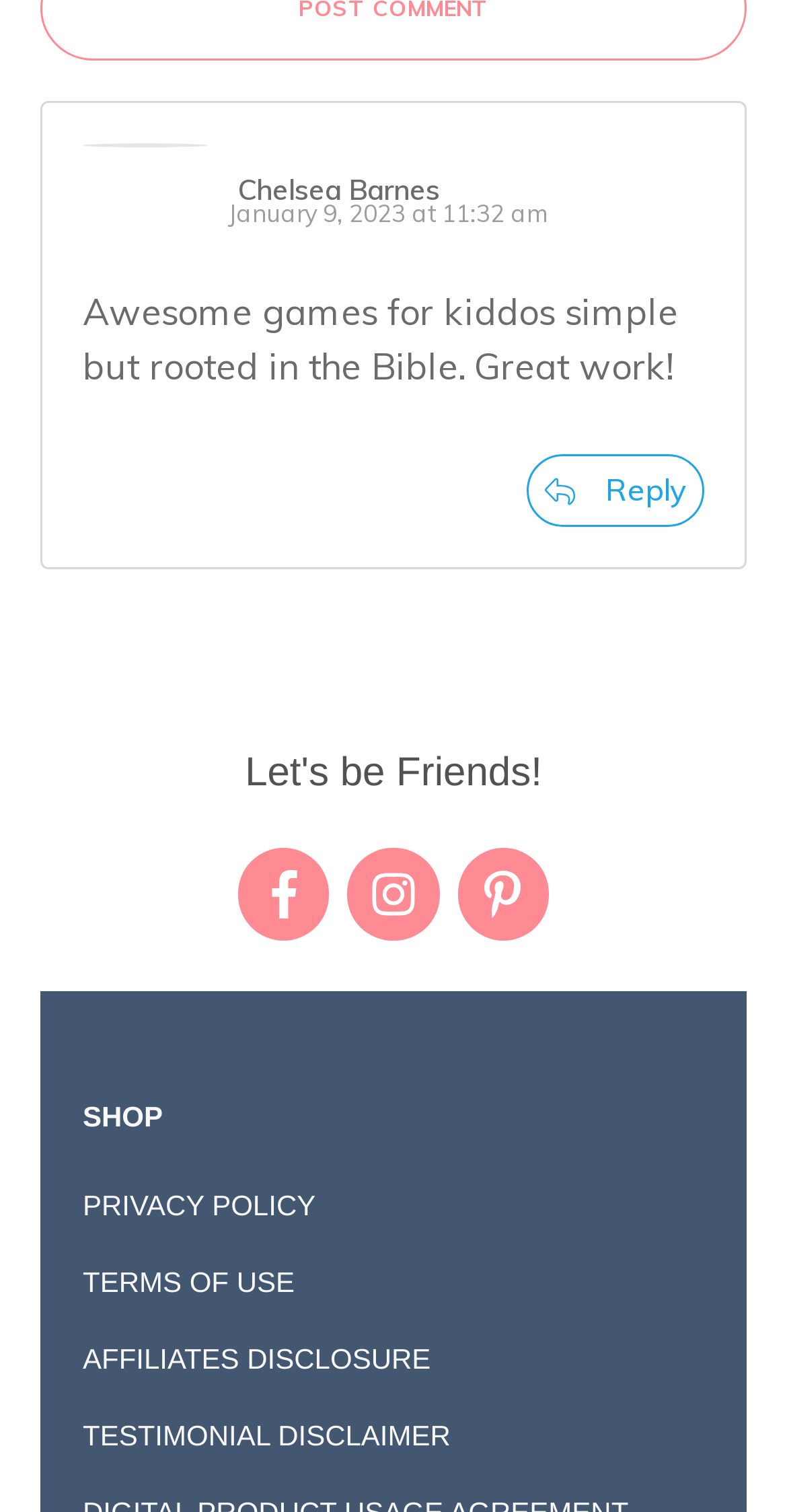Using floating point numbers between 0 and 1, provide the bounding box coordinates in the format (top-left x, top-left y, bottom-right x, bottom-right y). Locate the UI element described here: SHOP

[0.105, 0.723, 0.207, 0.75]